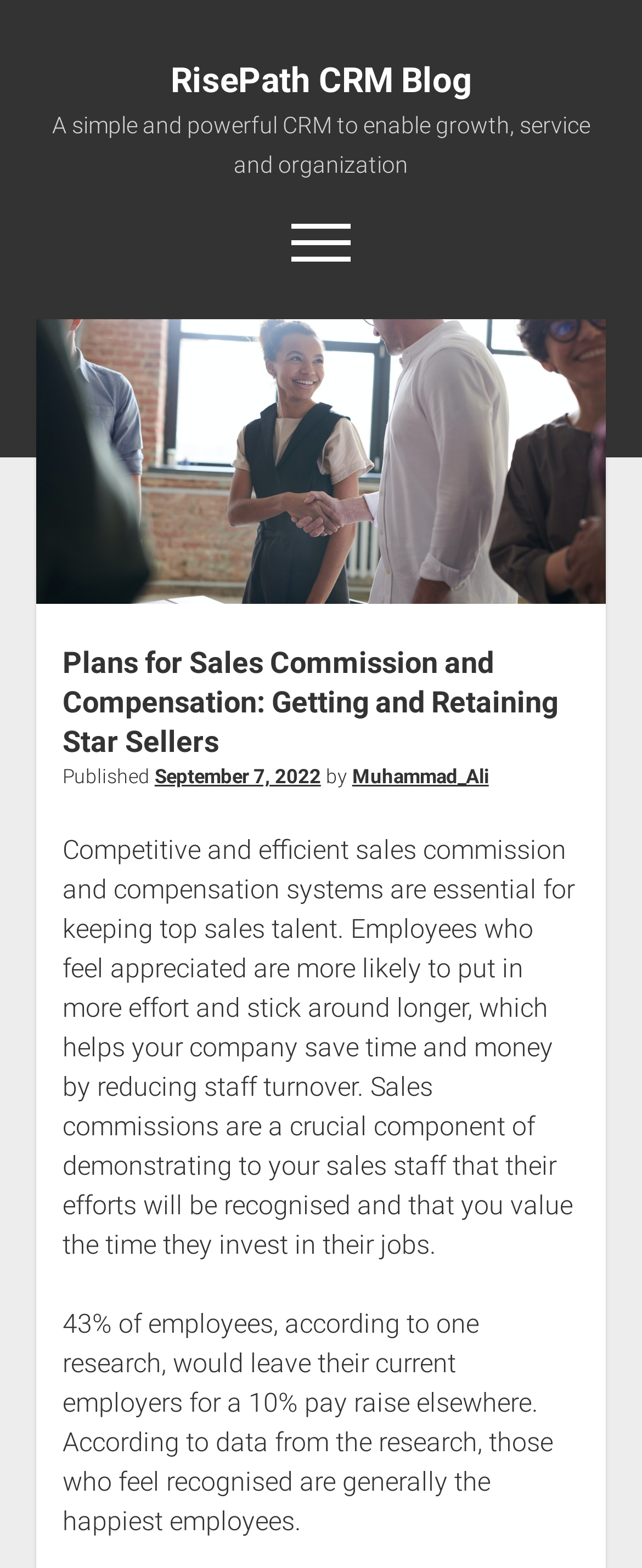How many social media links are present?
Please answer the question as detailed as possible based on the image.

There are 5 social media links present, which are Twitter, Facebook, Instagram, LinkedIn, and YouTube, as indicated by the links with corresponding icons.